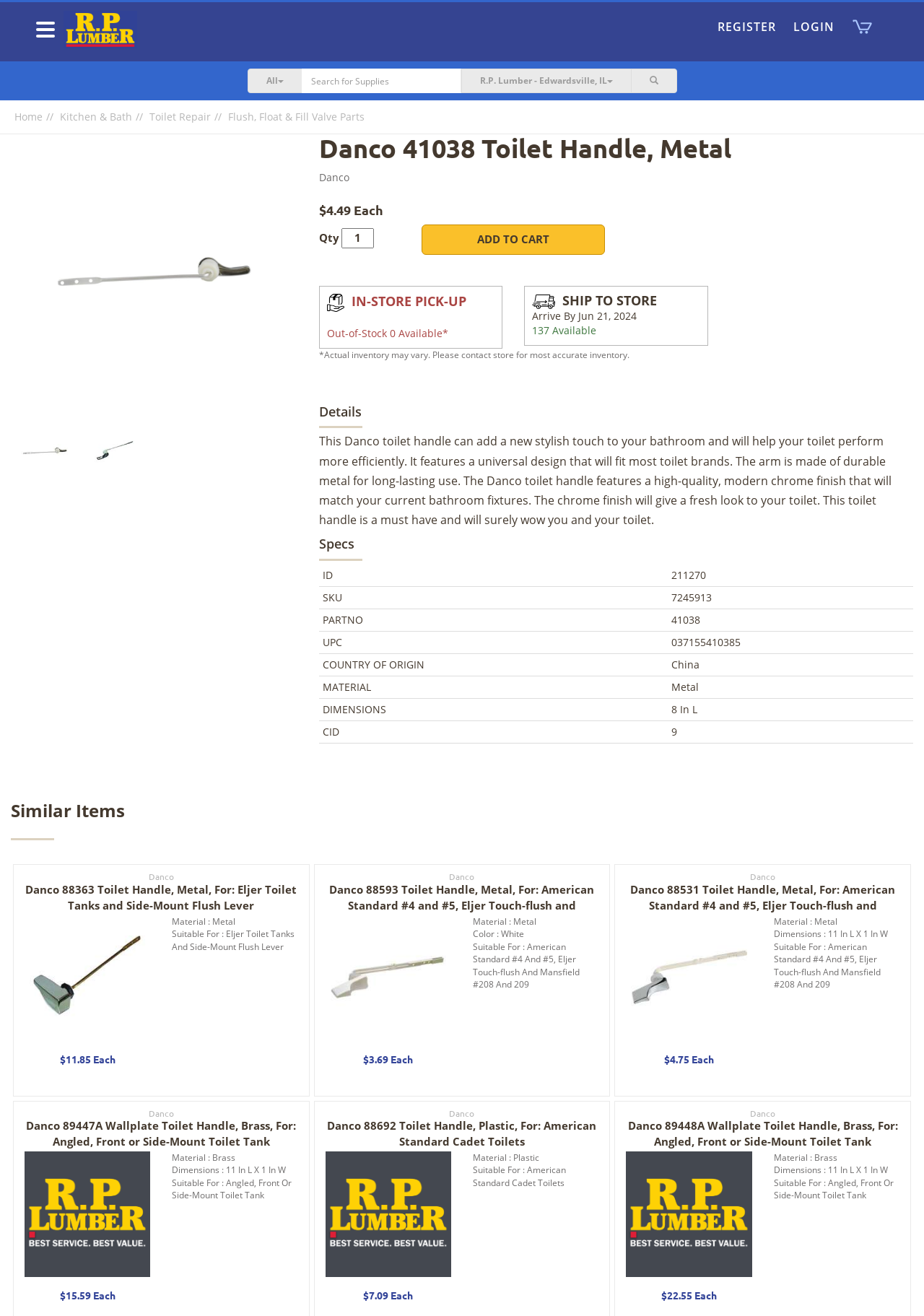Can you look at the image and give a comprehensive answer to the question:
What is the brand of the toilet handle?

The brand of the toilet handle is Danco, which is mentioned multiple times on the webpage, including in the product title and description. This suggests that Danco is the manufacturer or supplier of the toilet handle.